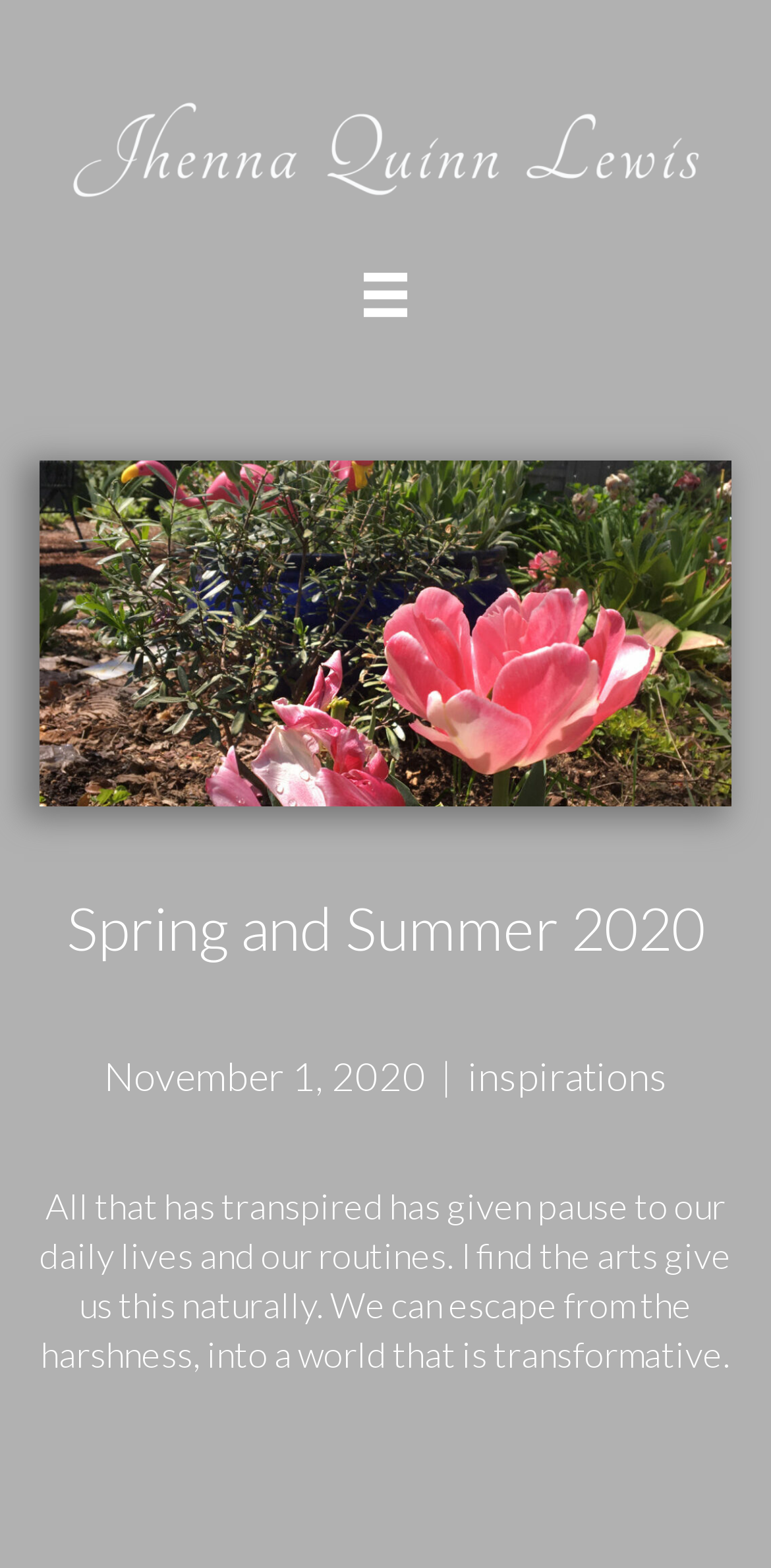Give a short answer using one word or phrase for the question:
What is the theme of the webpage?

Arts and Escapism